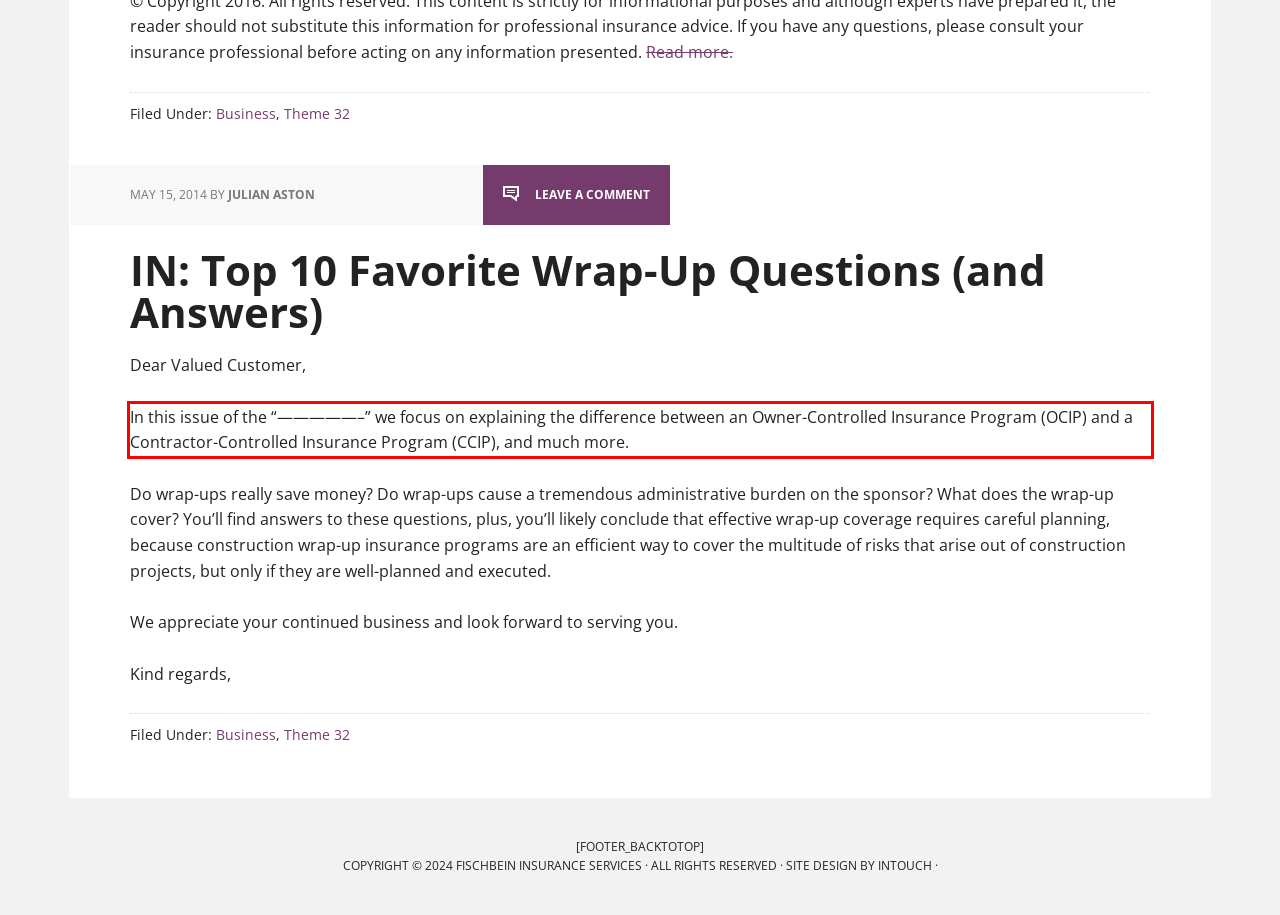Please look at the webpage screenshot and extract the text enclosed by the red bounding box.

In this issue of the “—————–” we focus on explaining the difference between an Owner-Controlled Insurance Program (OCIP) and a Contractor-Controlled Insurance Program (CCIP), and much more.